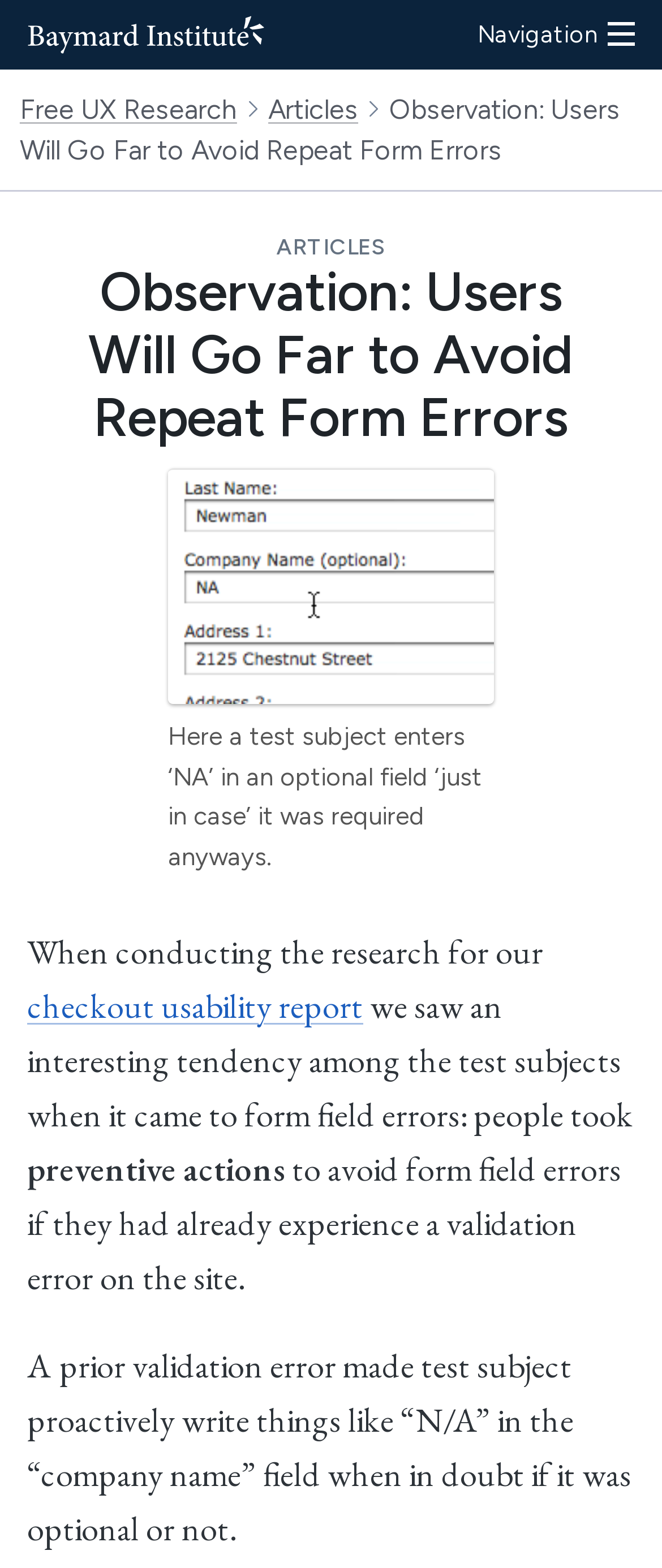Summarize the webpage comprehensively, mentioning all visible components.

The webpage is an article from Baymard Institute, with a logo at the top left corner. Above the logo, there is a navigation button labeled "Navigation". To the right of the logo, there is a breadcrumb navigation menu with links to "Free UX Research" and "Articles", separated by small images.

Below the navigation menu, there is a large heading that reads "Observation: Users Will Go Far to Avoid Repeat Form Errors". Underneath the heading, there is a link to "ARTICLES" at the top left.

The main content of the article starts with a paragraph of text that describes a test subject's behavior when encountering form field errors. The text is followed by a series of paragraphs that discuss the research findings, including a link to a "checkout usability report". The paragraphs are separated by small gaps, and the text is written in a clear and concise manner.

Throughout the article, there are no images other than the Baymard Institute logo and the small images separating the breadcrumb navigation links. The overall layout is focused on presenting the article's content in a readable and easy-to-follow format.